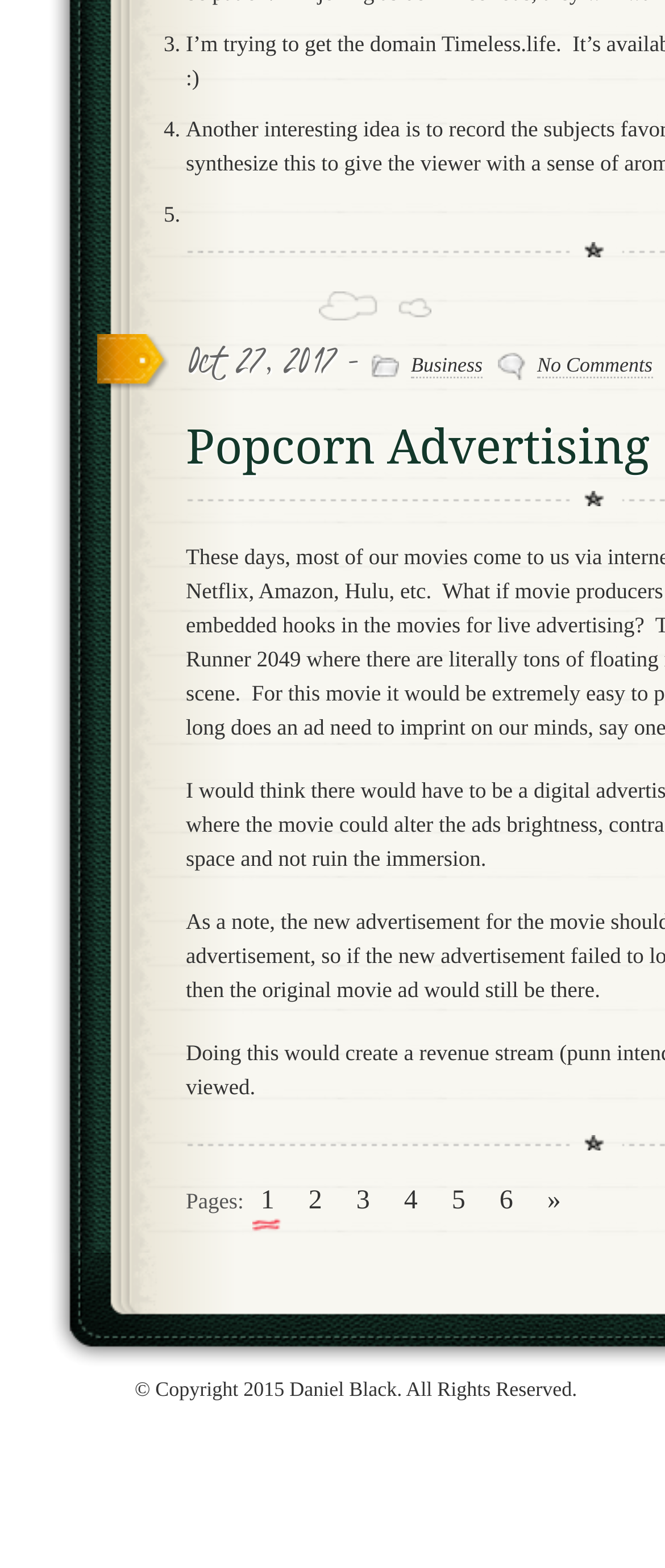Use the details in the image to answer the question thoroughly: 
Who is the copyright owner?

I found the text '© Copyright 2015 Daniel Black. All Rights Reserved.' at the bottom of the webpage, which suggests Daniel Black is the copyright owner.